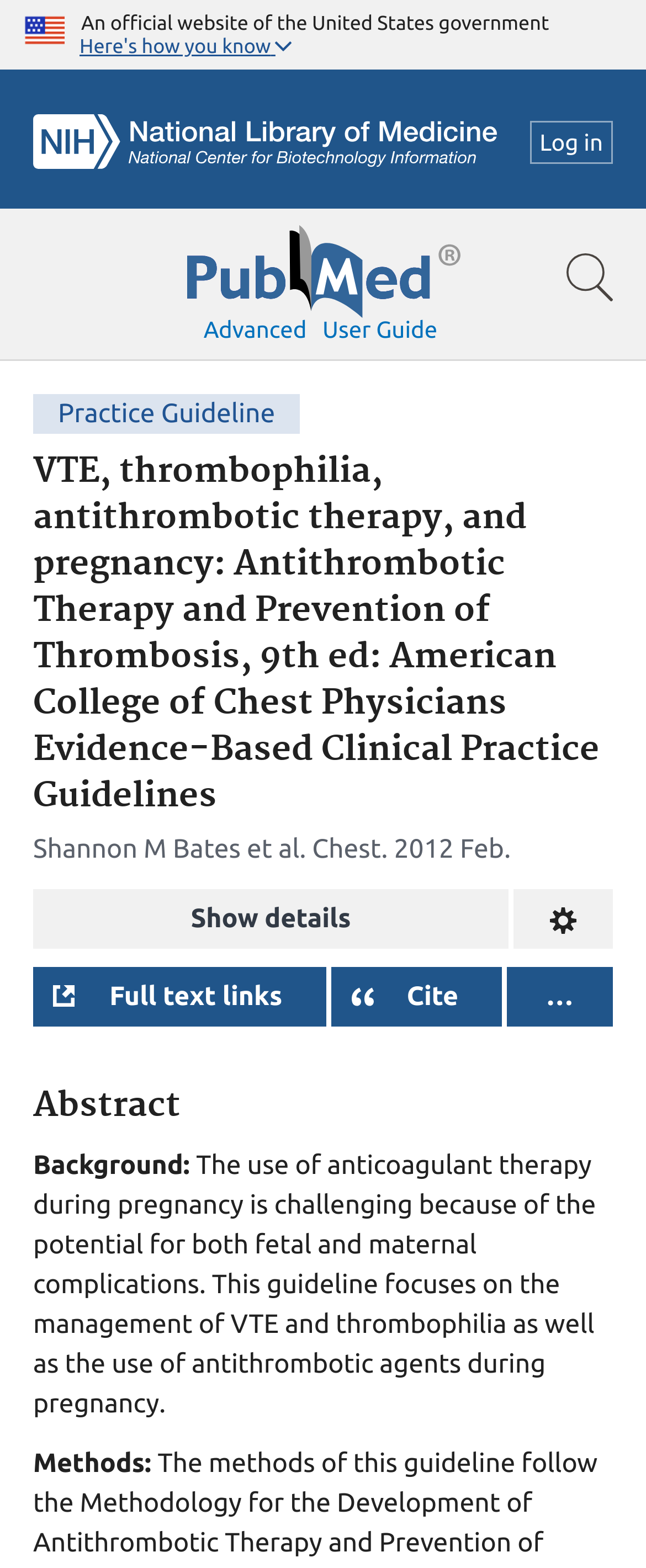Identify the coordinates of the bounding box for the element described below: "parent_node: Advanced aria-label="Pubmed Logo"". Return the coordinates as four float numbers between 0 and 1: [left, top, right, bottom].

[0.288, 0.144, 0.712, 0.191]